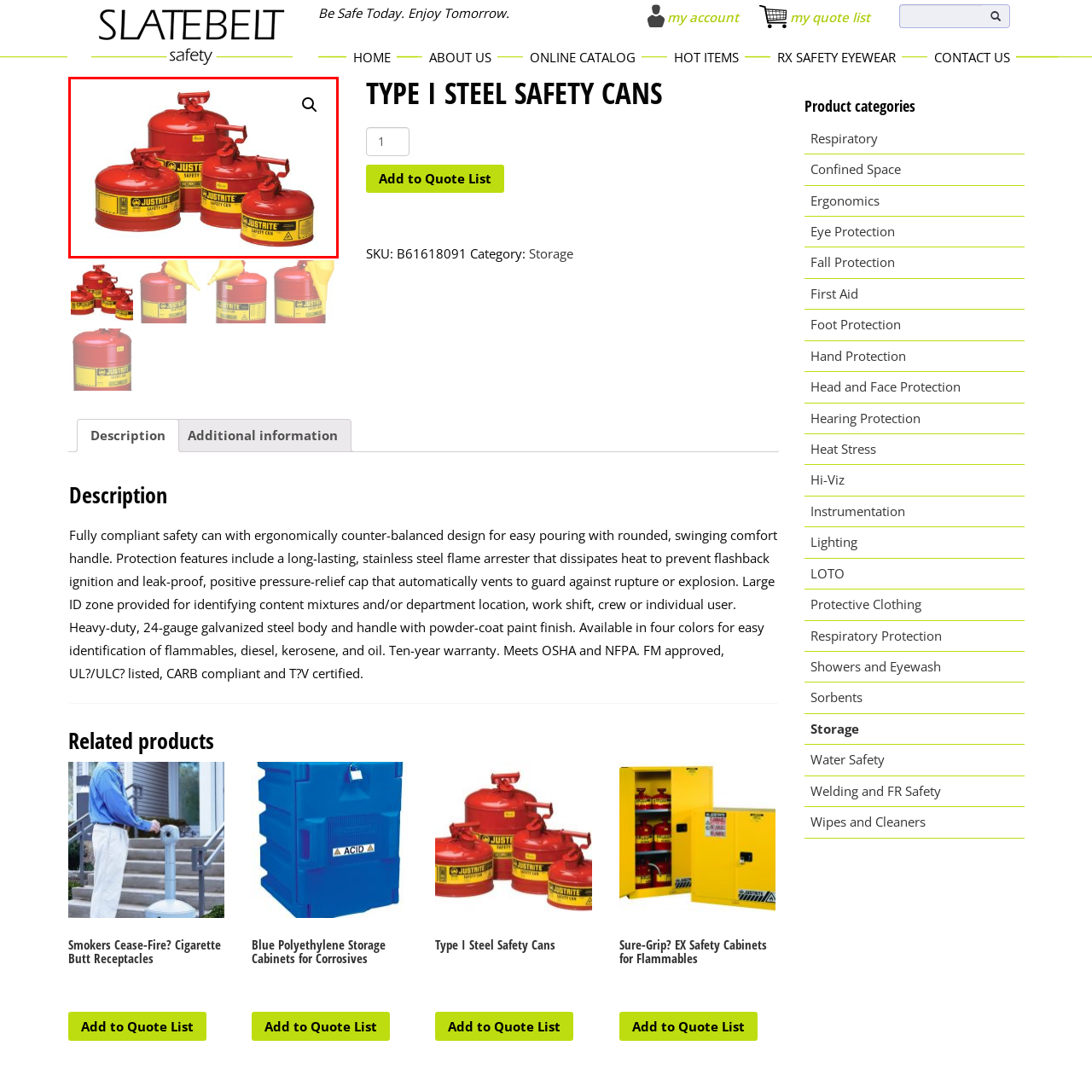View the image highlighted in red and provide one word or phrase: What do the yellow labels on the cans highlight?

Purpose and safety ratings